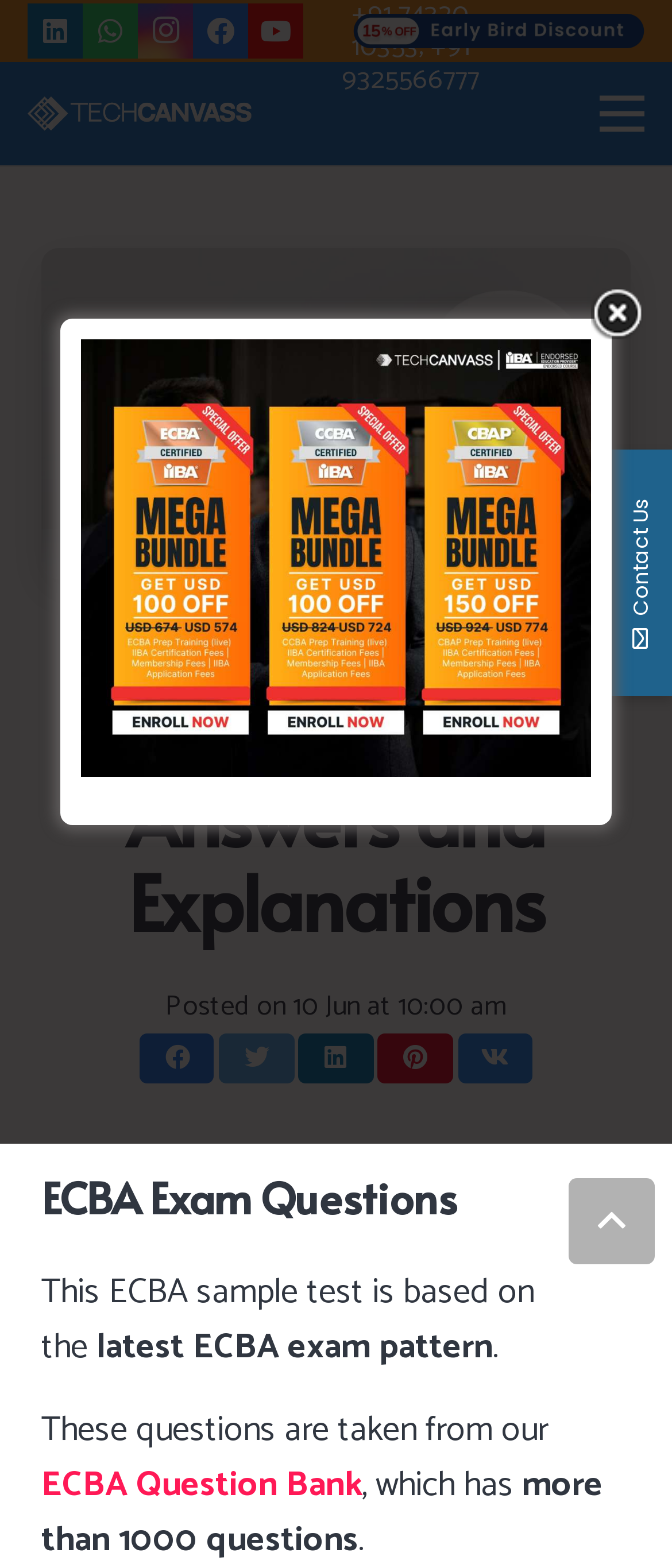Determine the bounding box coordinates of the clickable region to follow the instruction: "View ECBA sample questions with answers".

[0.062, 0.158, 0.938, 0.37]